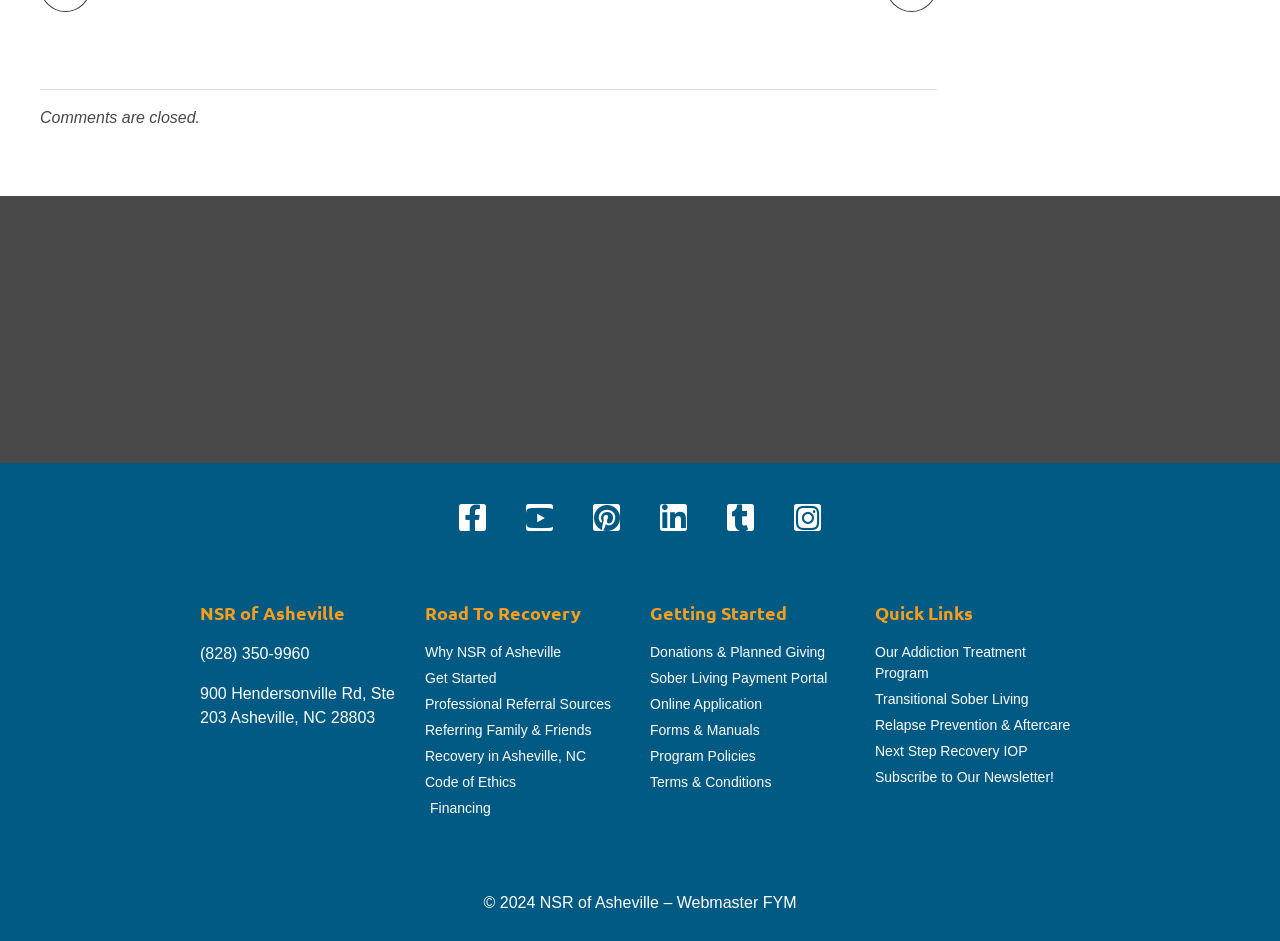Find the bounding box coordinates of the clickable area required to complete the following action: "Subscribe to the newsletter".

[0.684, 0.815, 0.844, 0.837]